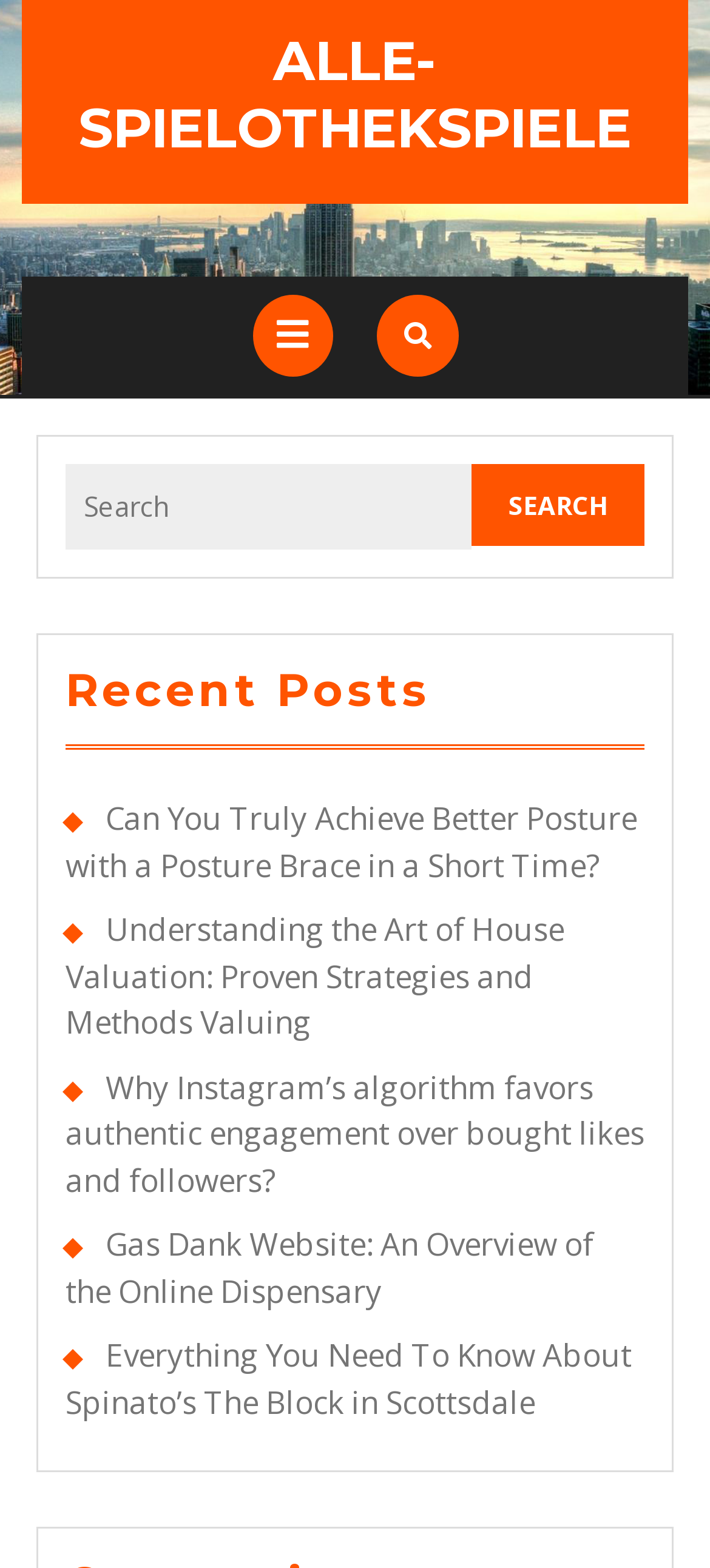Please identify the bounding box coordinates of the region to click in order to complete the task: "Read the recent post about posture brace". The coordinates must be four float numbers between 0 and 1, specified as [left, top, right, bottom].

[0.092, 0.509, 0.897, 0.565]